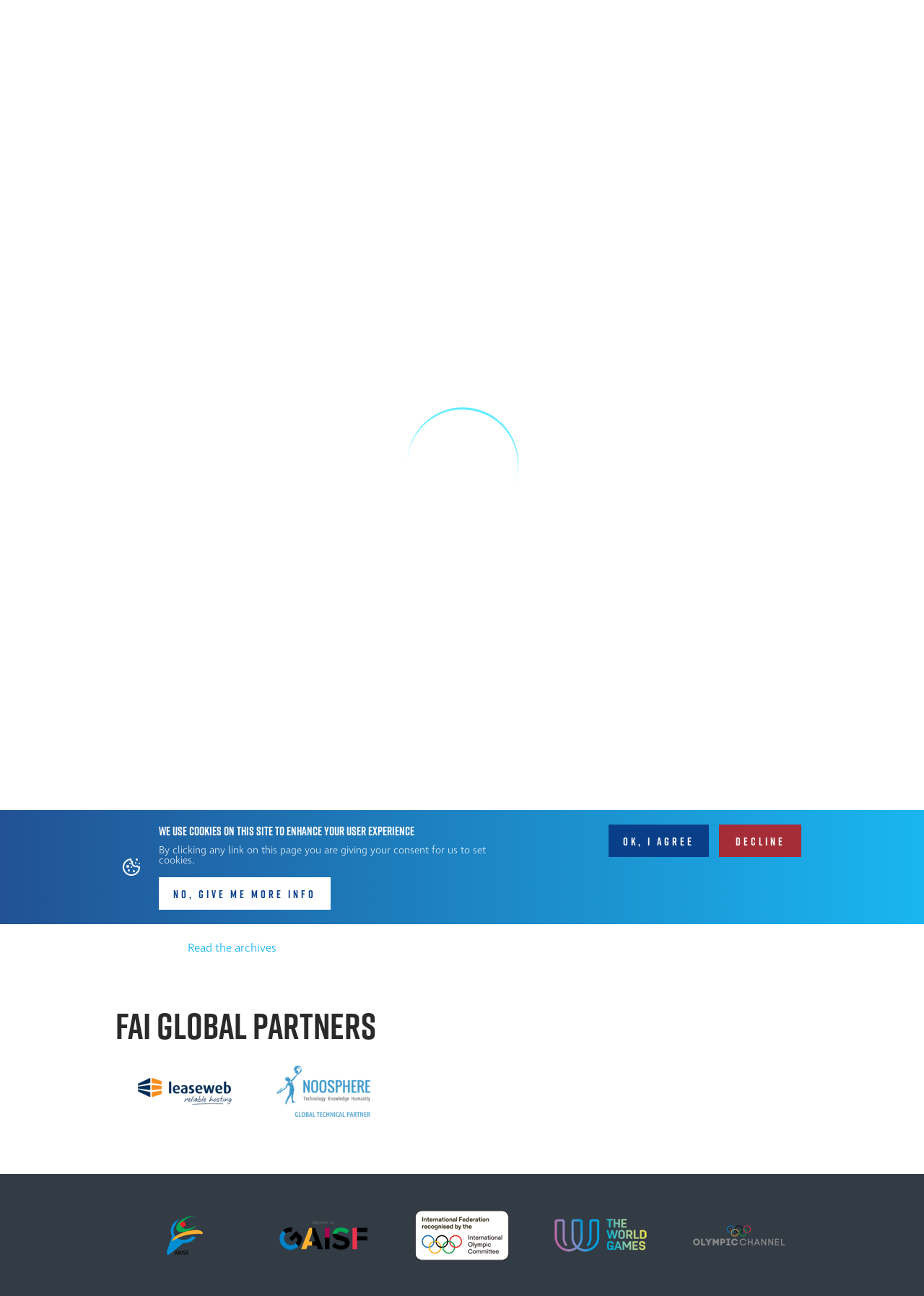What is the main heading displayed on the webpage? Please provide the text.

FAI AEROMODELLING COMMISSION (CIAM)